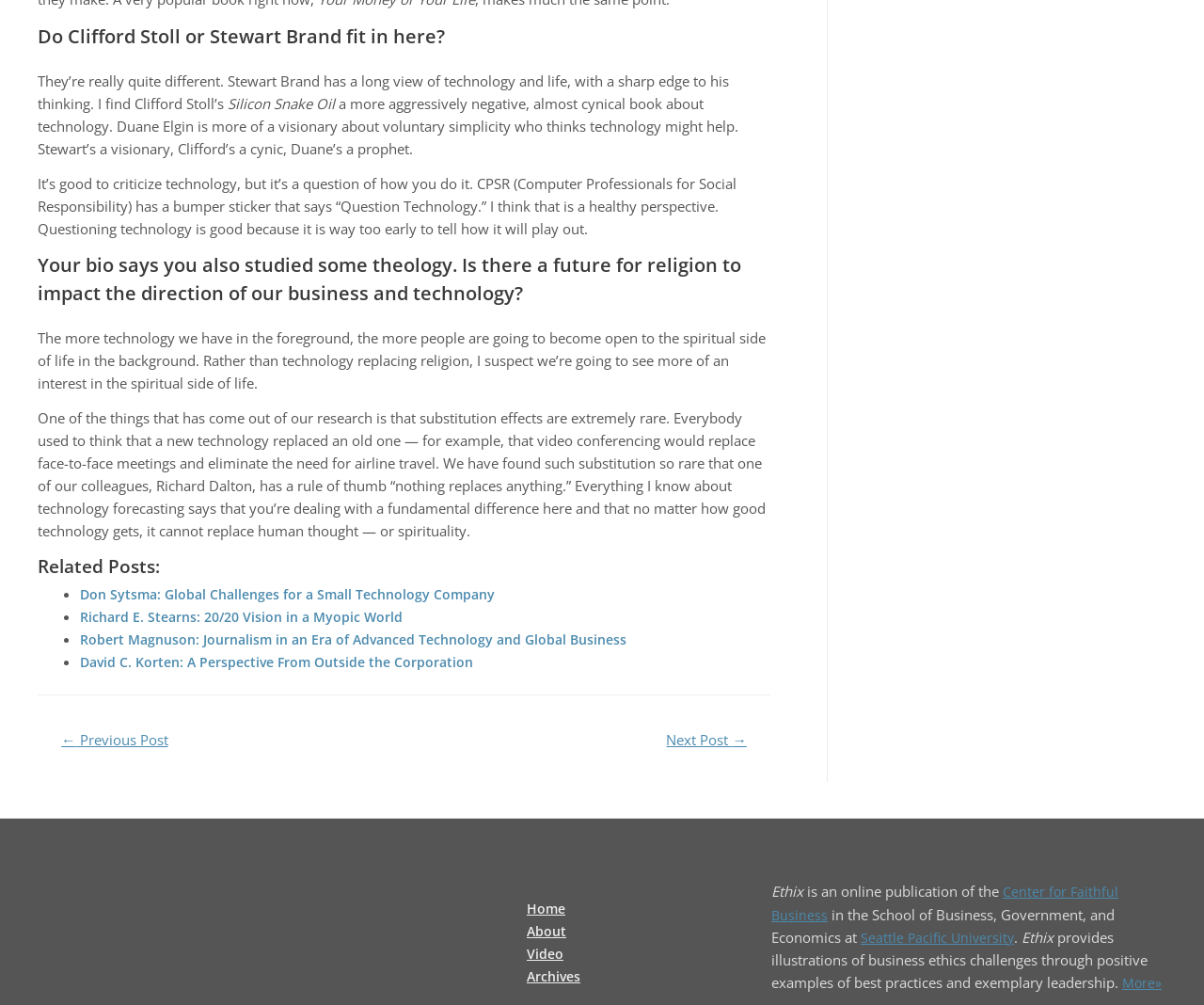Please determine the bounding box coordinates of the element to click in order to execute the following instruction: "Click on 'Home'". The coordinates should be four float numbers between 0 and 1, specified as [left, top, right, bottom].

[0.438, 0.896, 0.471, 0.914]